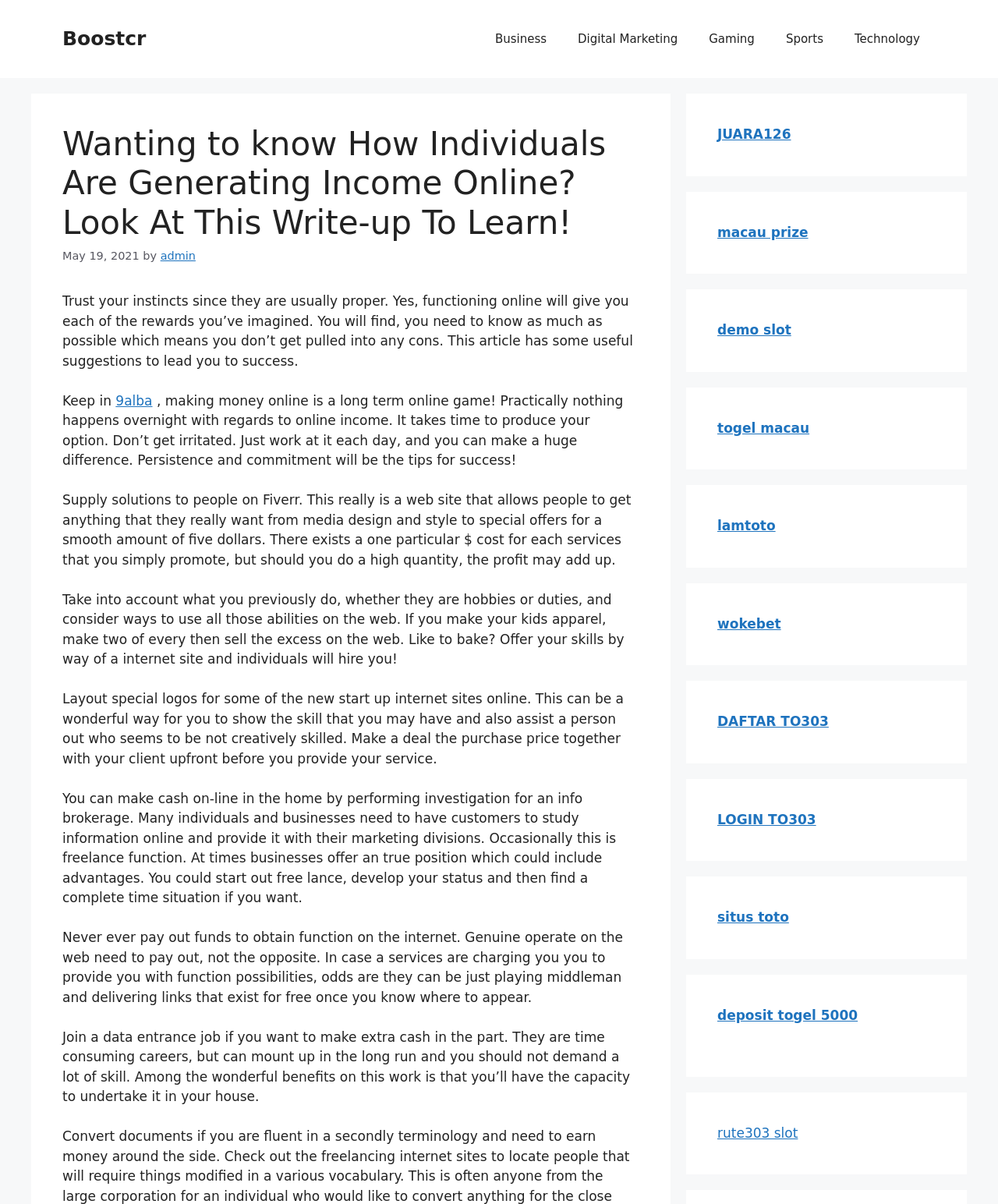Identify the bounding box coordinates of the area that should be clicked in order to complete the given instruction: "Click on the 'Trust & Security' link". The bounding box coordinates should be four float numbers between 0 and 1, i.e., [left, top, right, bottom].

None